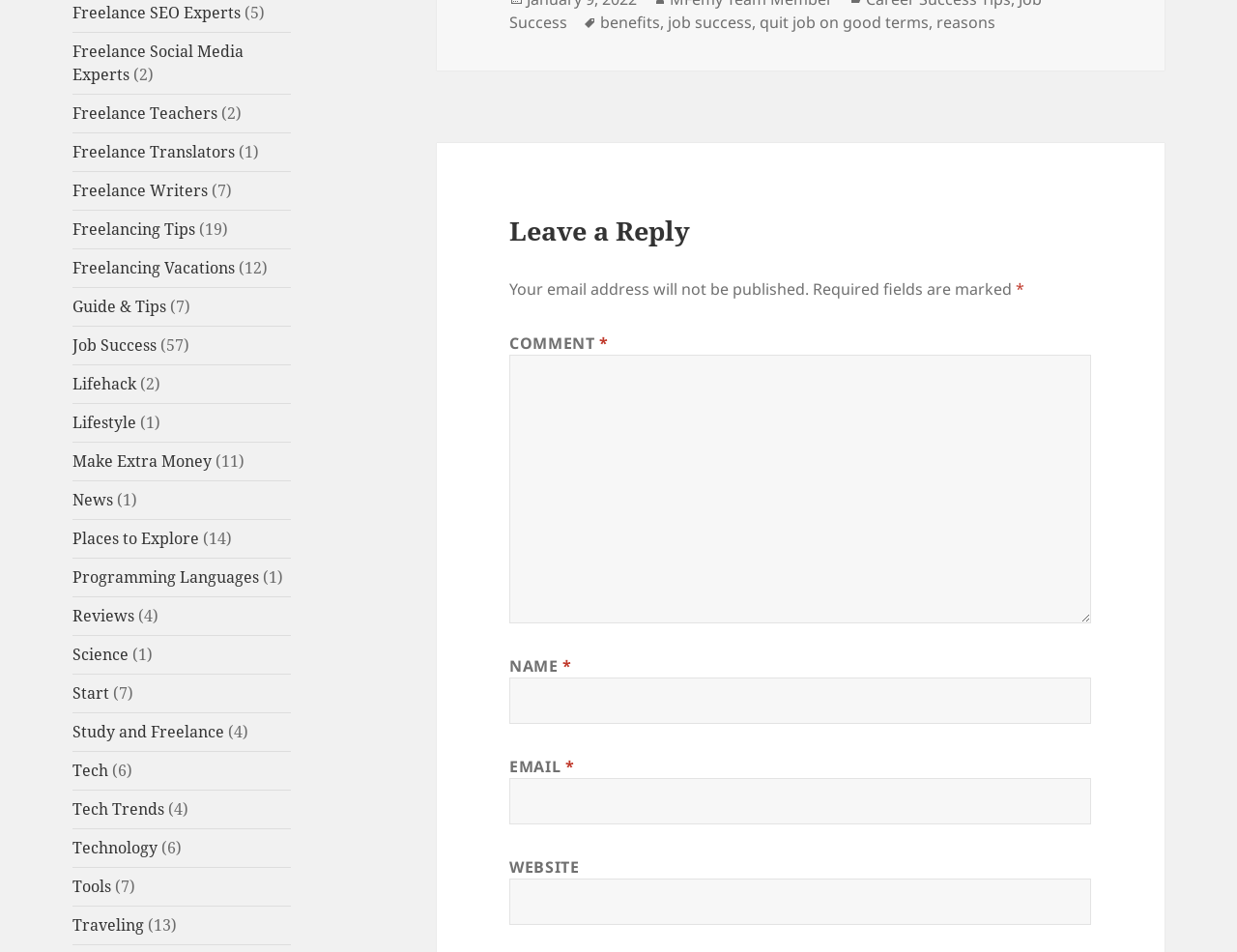Identify the bounding box coordinates for the element you need to click to achieve the following task: "Leave a comment". Provide the bounding box coordinates as four float numbers between 0 and 1, in the form [left, top, right, bottom].

[0.412, 0.35, 0.484, 0.372]